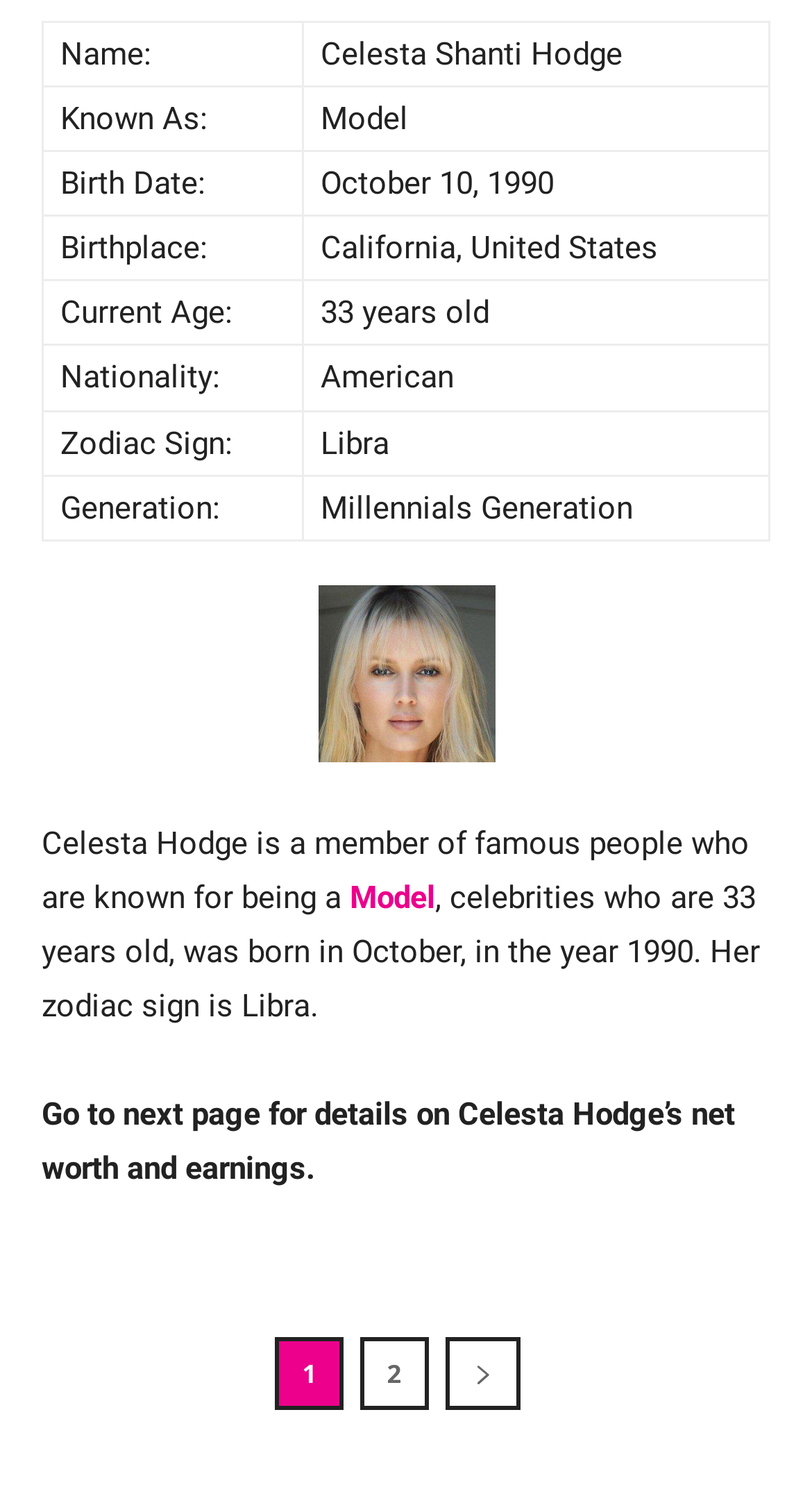What is Celesta Hodge's nationality?
From the details in the image, answer the question comprehensively.

I found the answer by examining the table on the webpage, specifically the row with the label 'Nationality:' and the corresponding value 'American'.